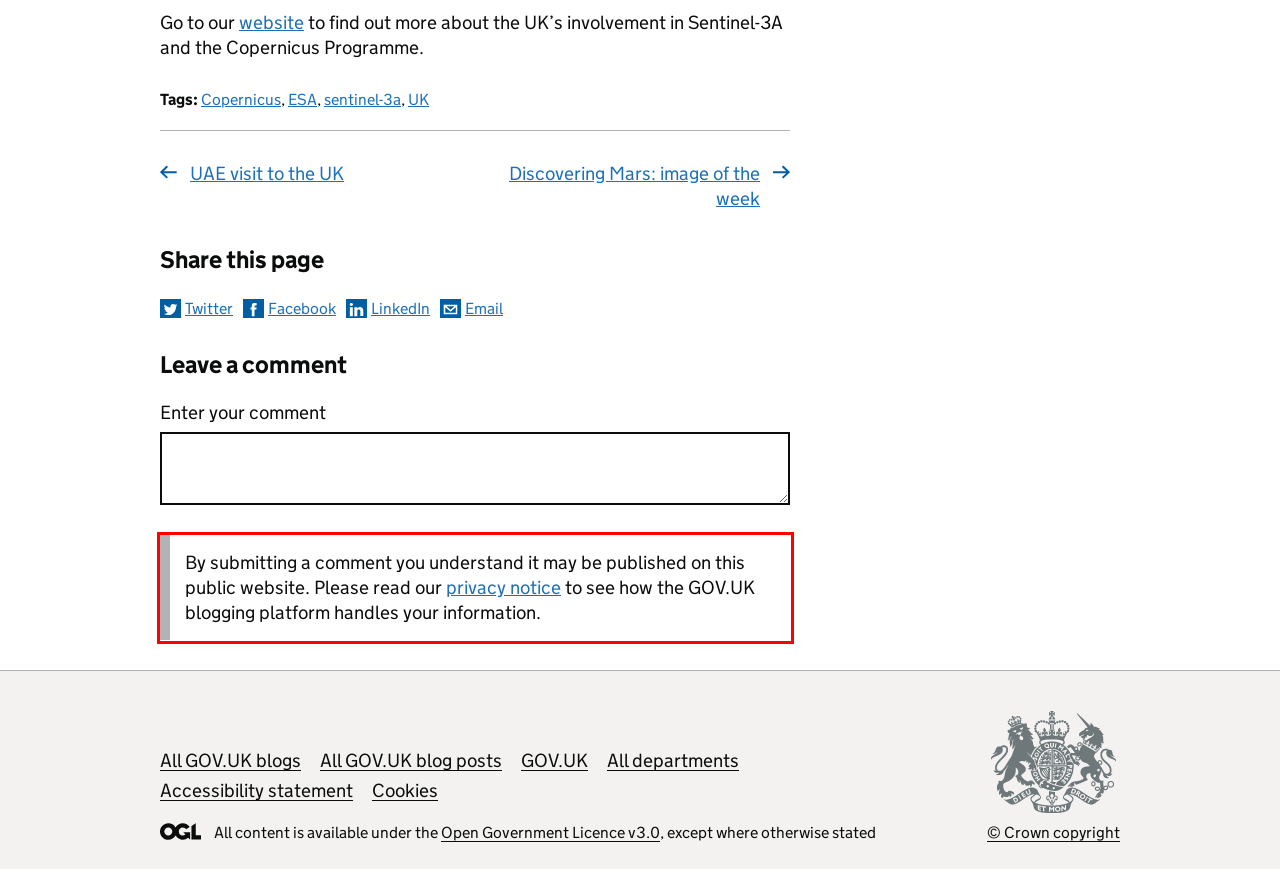Please identify and extract the text from the UI element that is surrounded by a red bounding box in the provided webpage screenshot.

By submitting a comment you understand it may be published on this public website. Please read our privacy notice to see how the GOV.UK blogging platform handles your information.